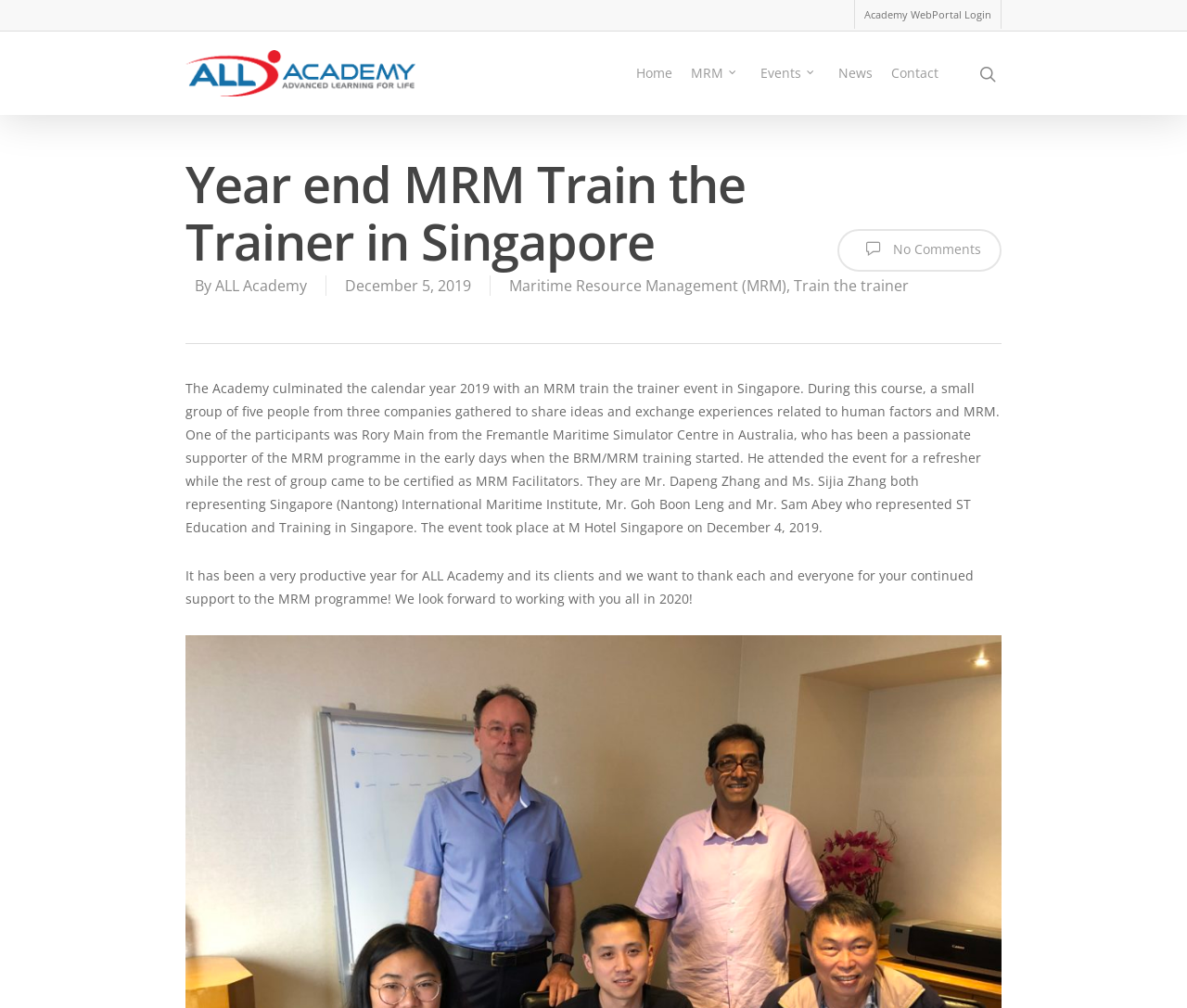Can you identify the bounding box coordinates of the clickable region needed to carry out this instruction: 'Go to the General page'? The coordinates should be four float numbers within the range of 0 to 1, stated as [left, top, right, bottom].

None